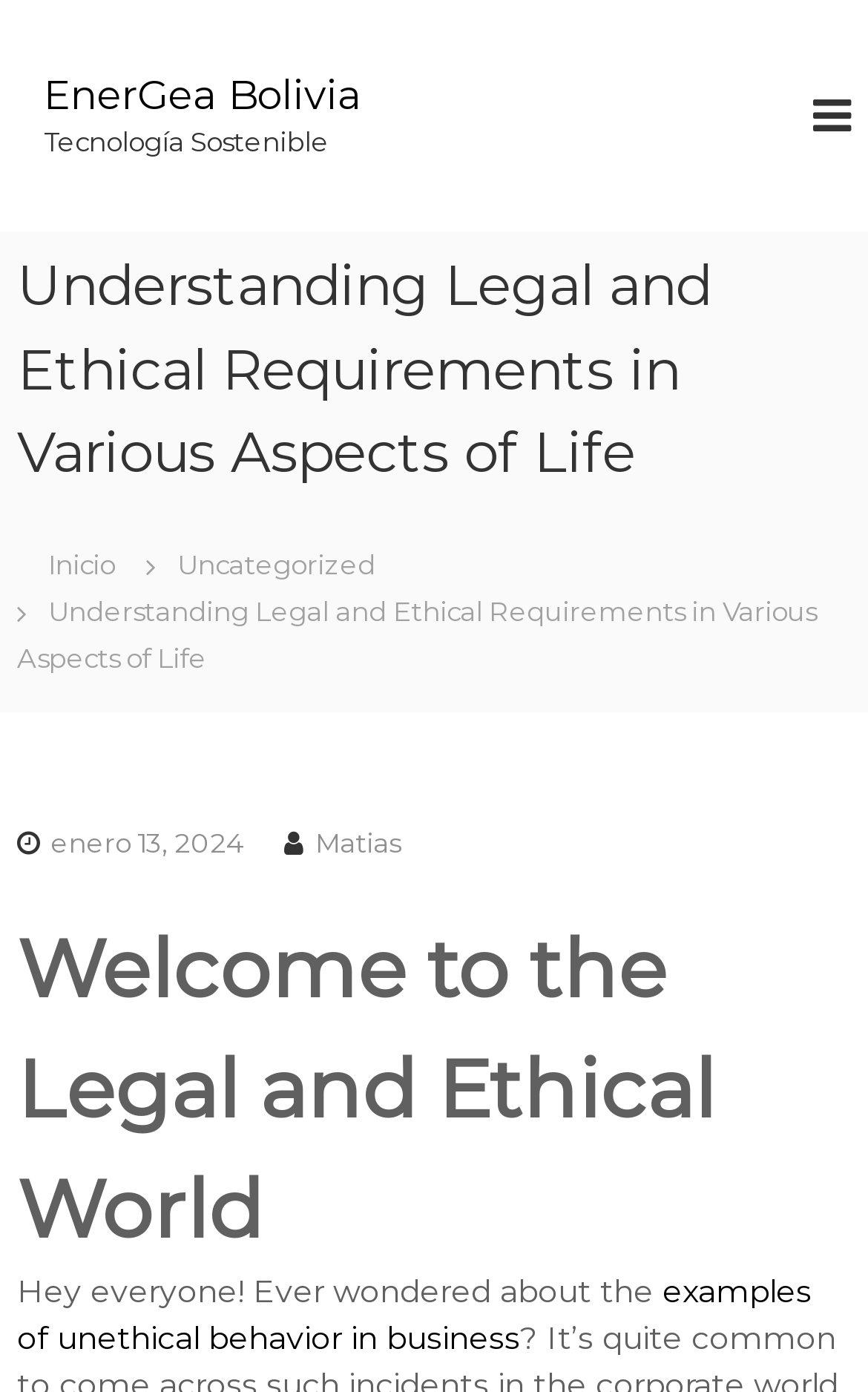Give a short answer using one word or phrase for the question:
What is the title of the latest article?

Welcome to the Legal and Ethical World